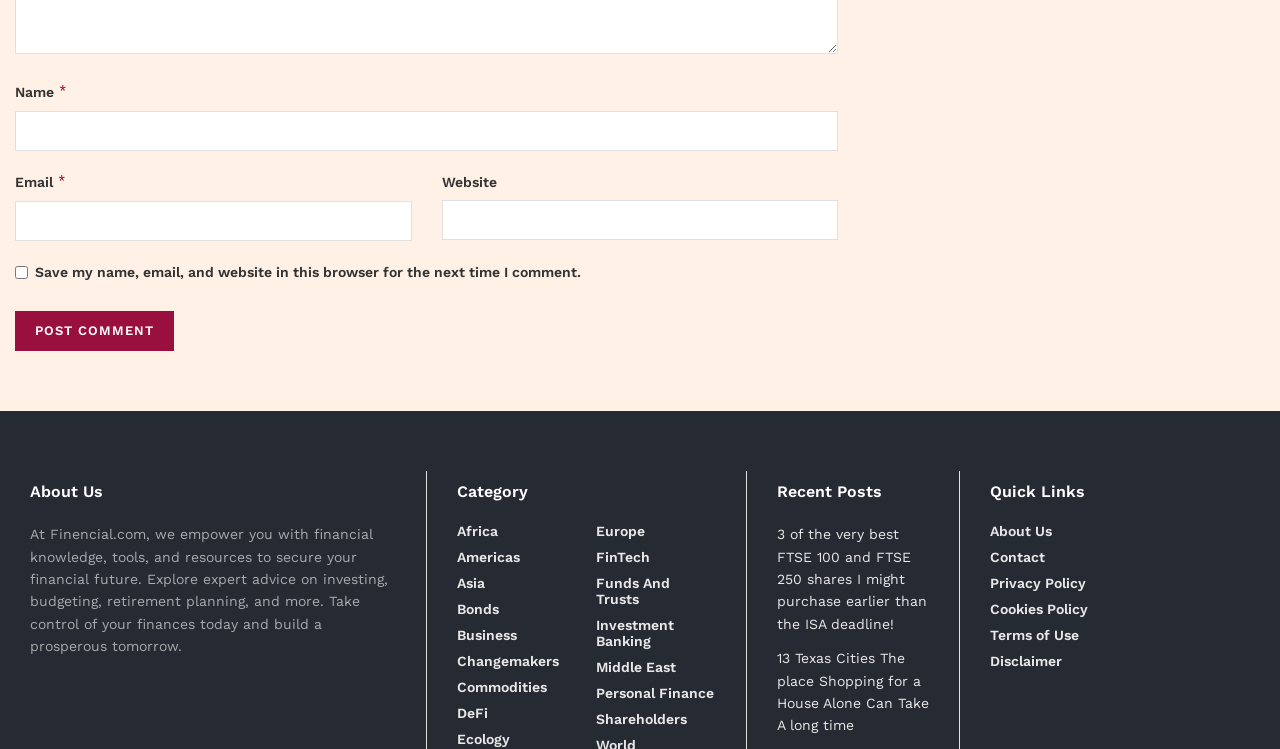Pinpoint the bounding box coordinates of the area that must be clicked to complete this instruction: "Enter your name".

[0.012, 0.148, 0.655, 0.202]